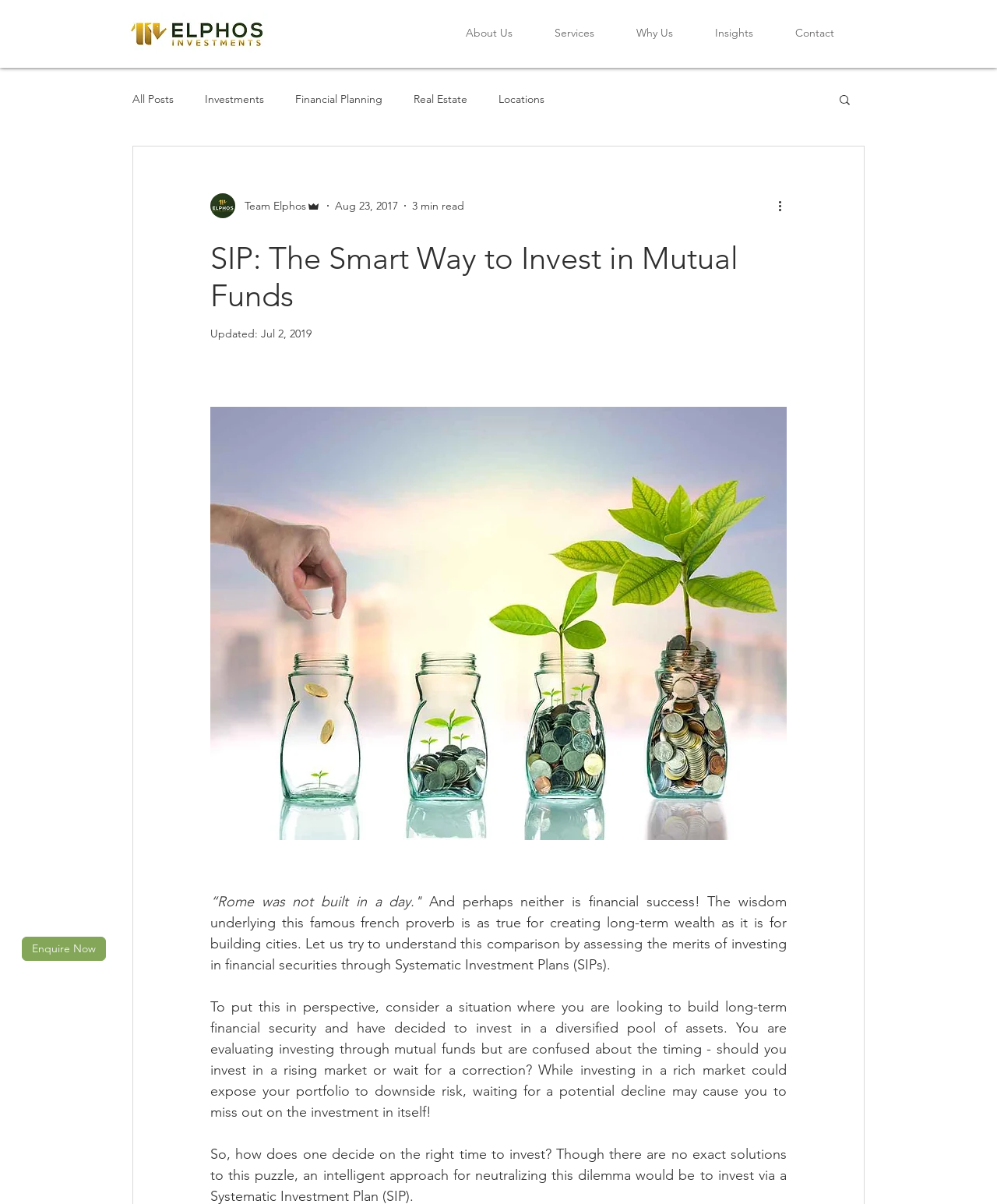Pinpoint the bounding box coordinates of the clickable element to carry out the following instruction: "Go to the 'Services' page."

[0.535, 0.019, 0.617, 0.036]